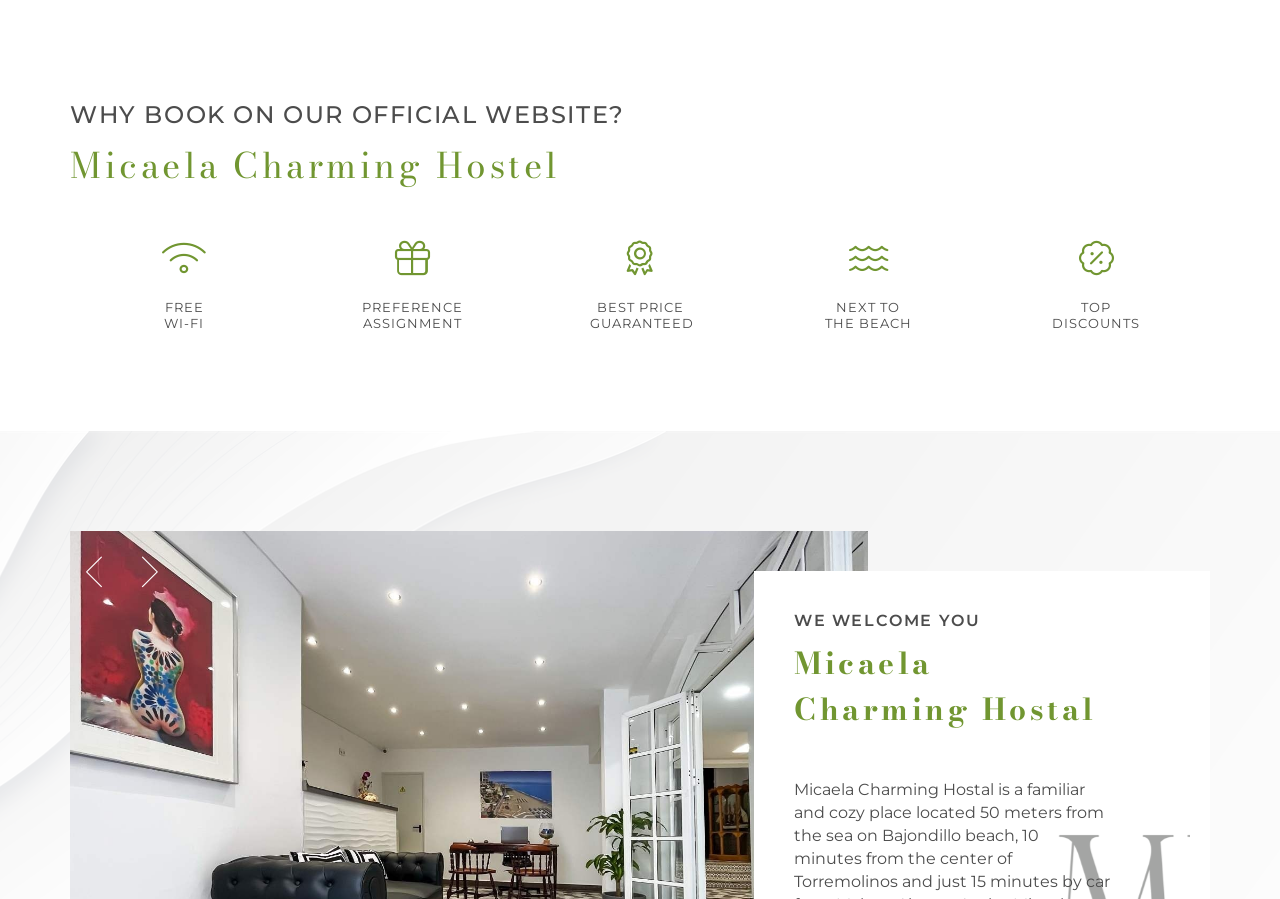How many days are available for check-in in the current month?
Based on the image, answer the question in a detailed manner.

The number of days available for check-in in the current month can be determined by counting the number of links in the calendar table, which is 30.